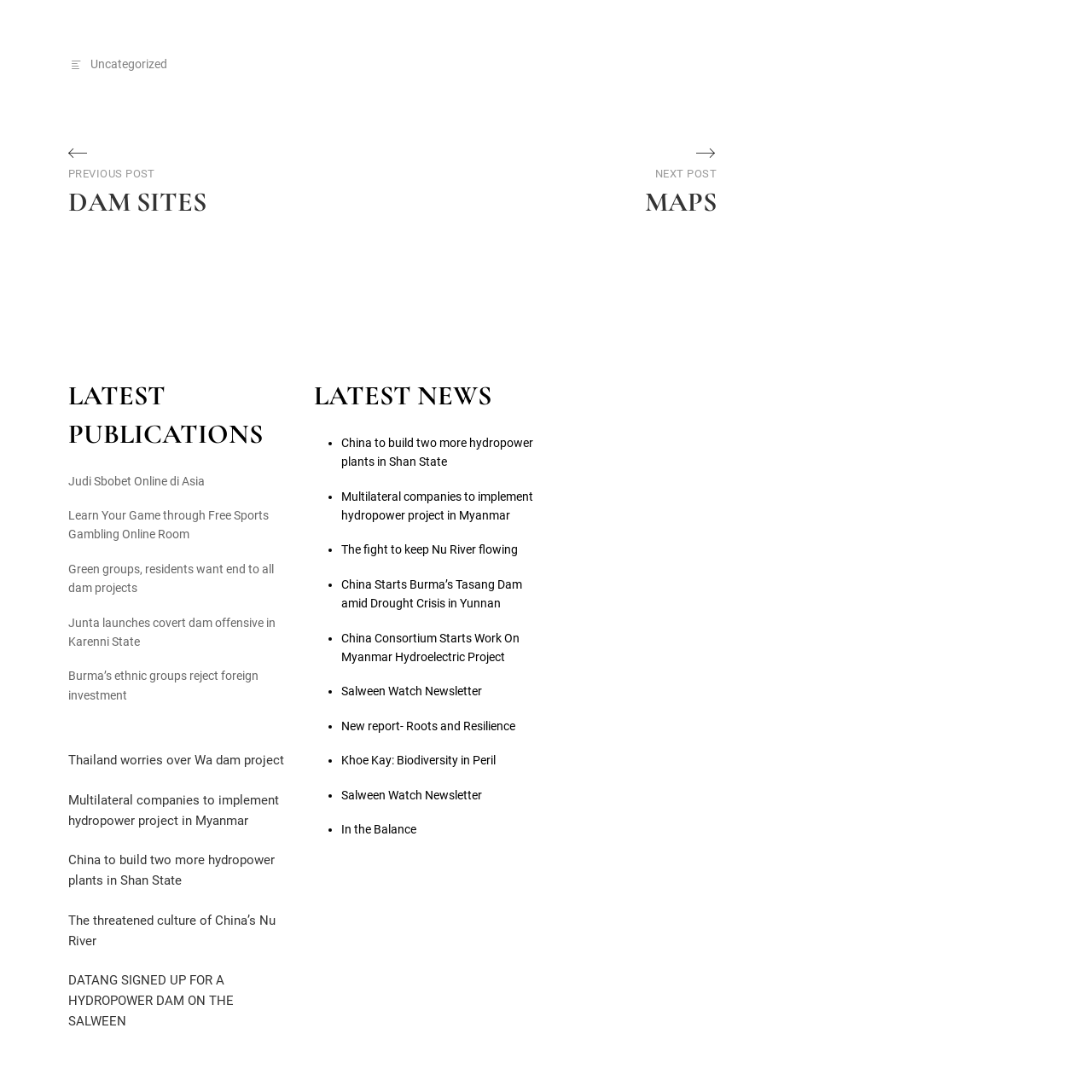Can you give a detailed response to the following question using the information from the image? What is the main topic of the webpage?

I analyzed the content of the webpage and found that most of the links and news items are related to hydropower projects, dams, and environmental issues. Therefore, the main topic of the webpage is likely related to hydropower projects.